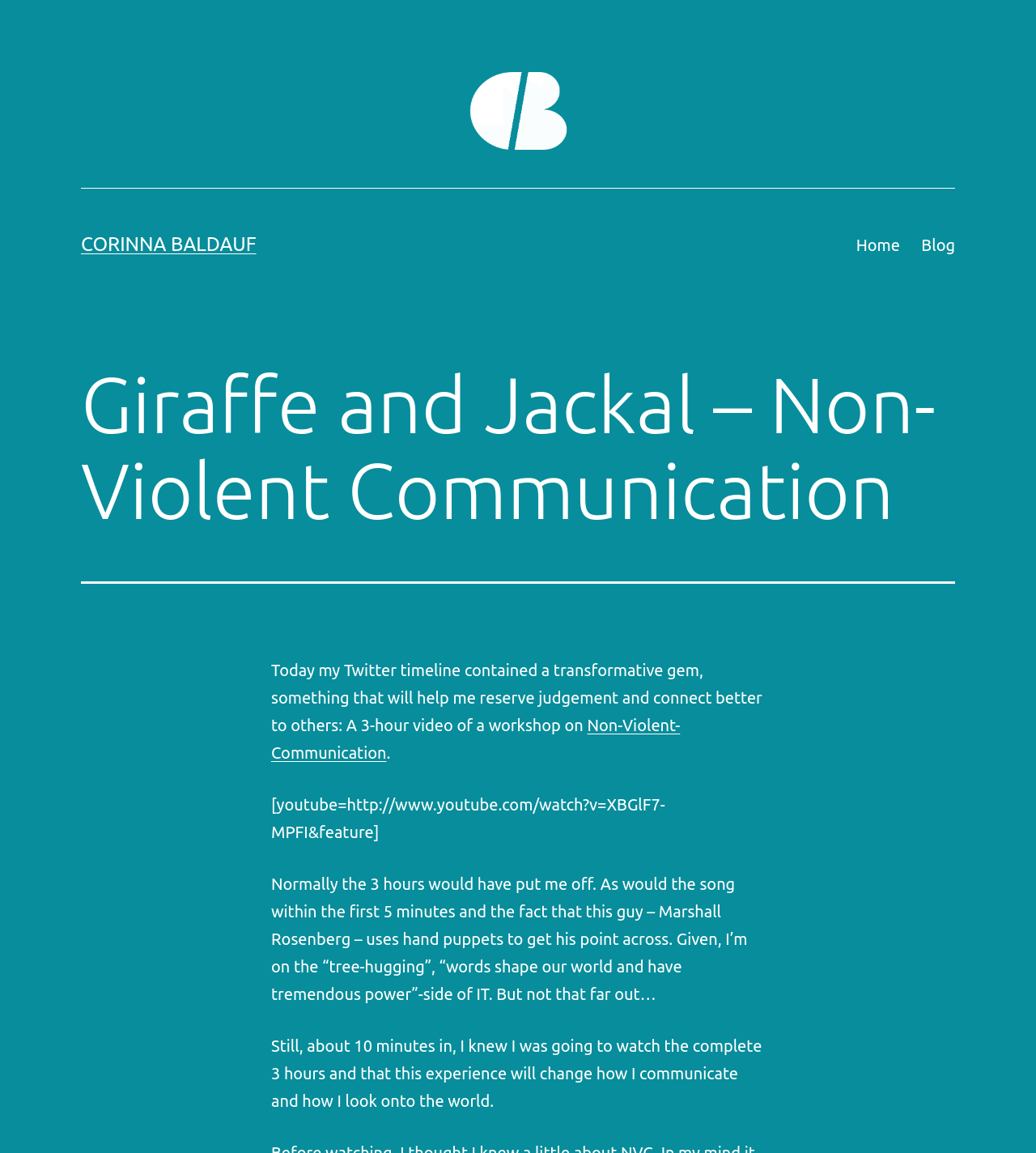Please provide a comprehensive response to the question below by analyzing the image: 
What is the topic of the article?

The topic of the article can be inferred from the heading element with the text 'Giraffe and Jackal – Non-Violent Communication', and also from the link element with the text 'Non-Violent-Communication', indicating that the topic of the article is Non-Violent Communication.